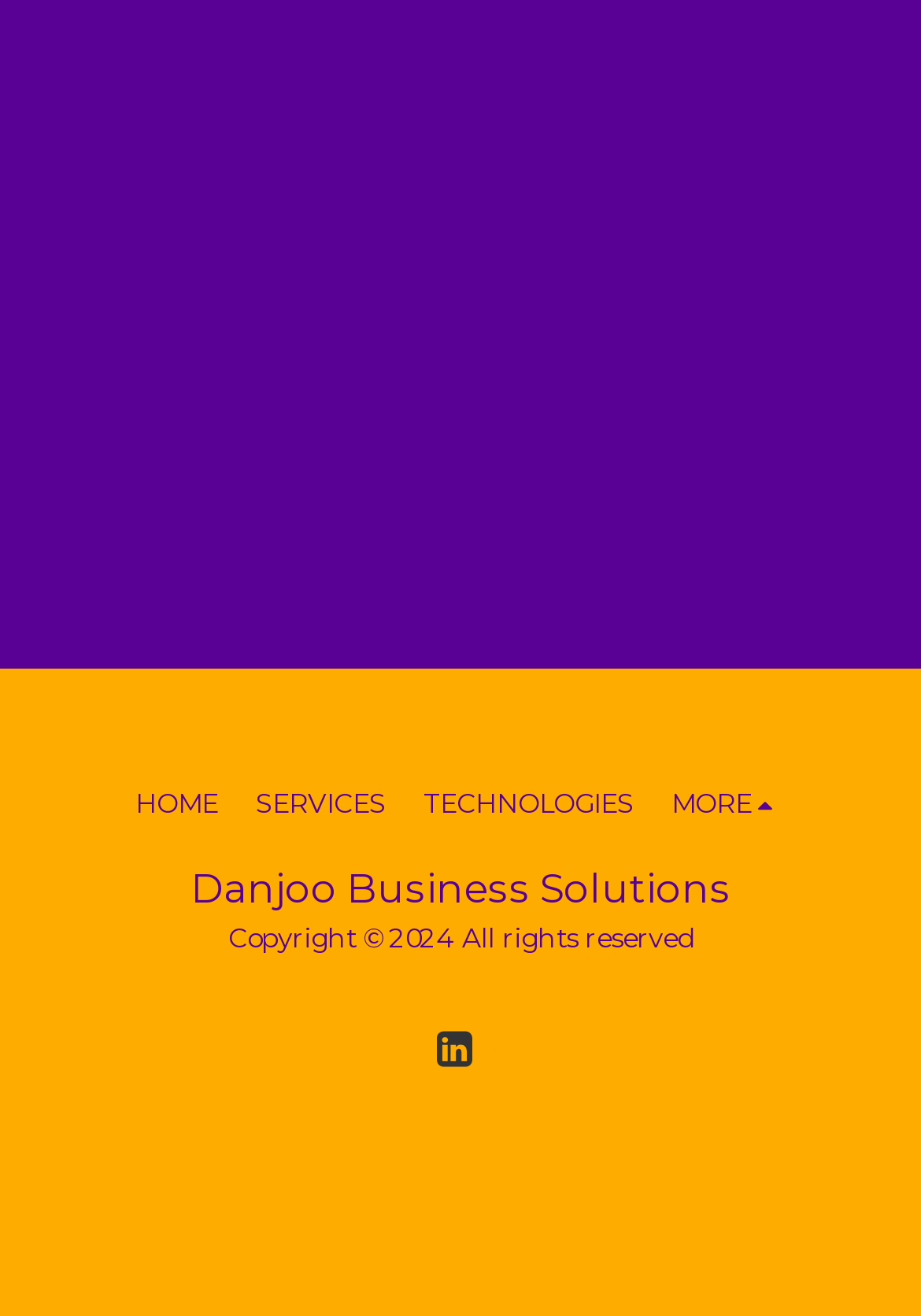Is the 'MORE' menu expanded?
Please provide a full and detailed response to the question.

The 'MORE' menu is a link with a popup, and it is indicated as 'expanded: True', which means the menu is currently expanded.